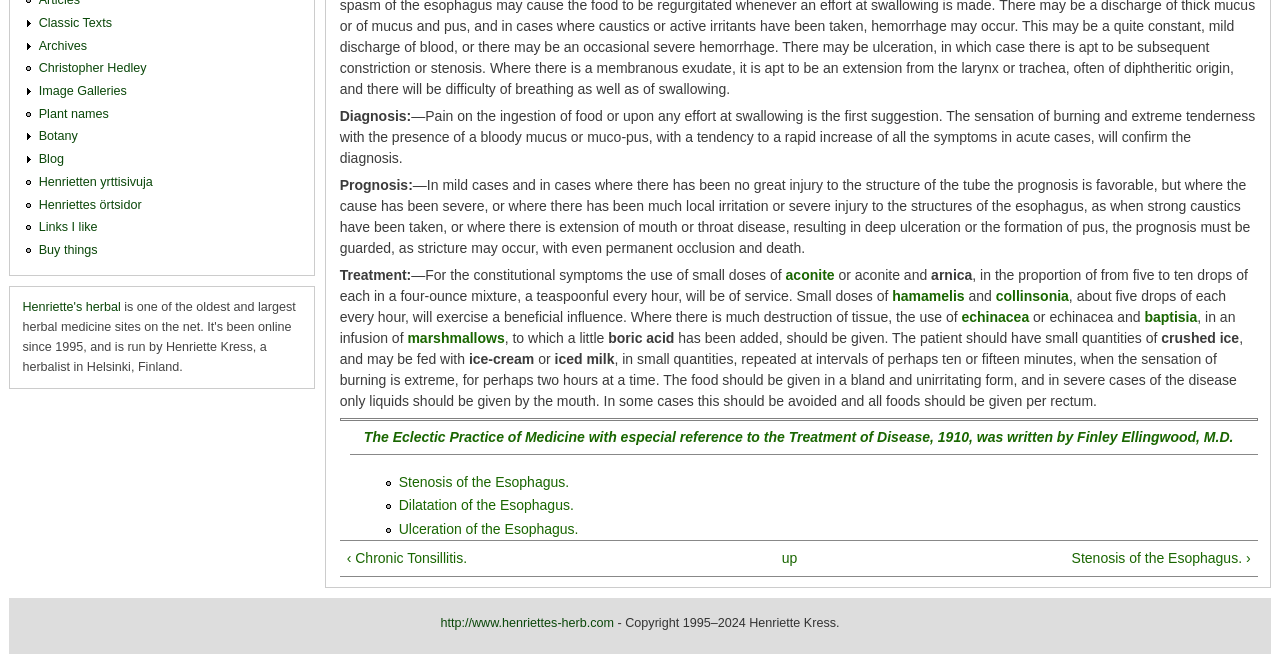Please specify the bounding box coordinates in the format (top-left x, top-left y, bottom-right x, bottom-right y), with values ranging from 0 to 1. Identify the bounding box for the UI component described as follows: hamamelis

[0.697, 0.436, 0.754, 0.46]